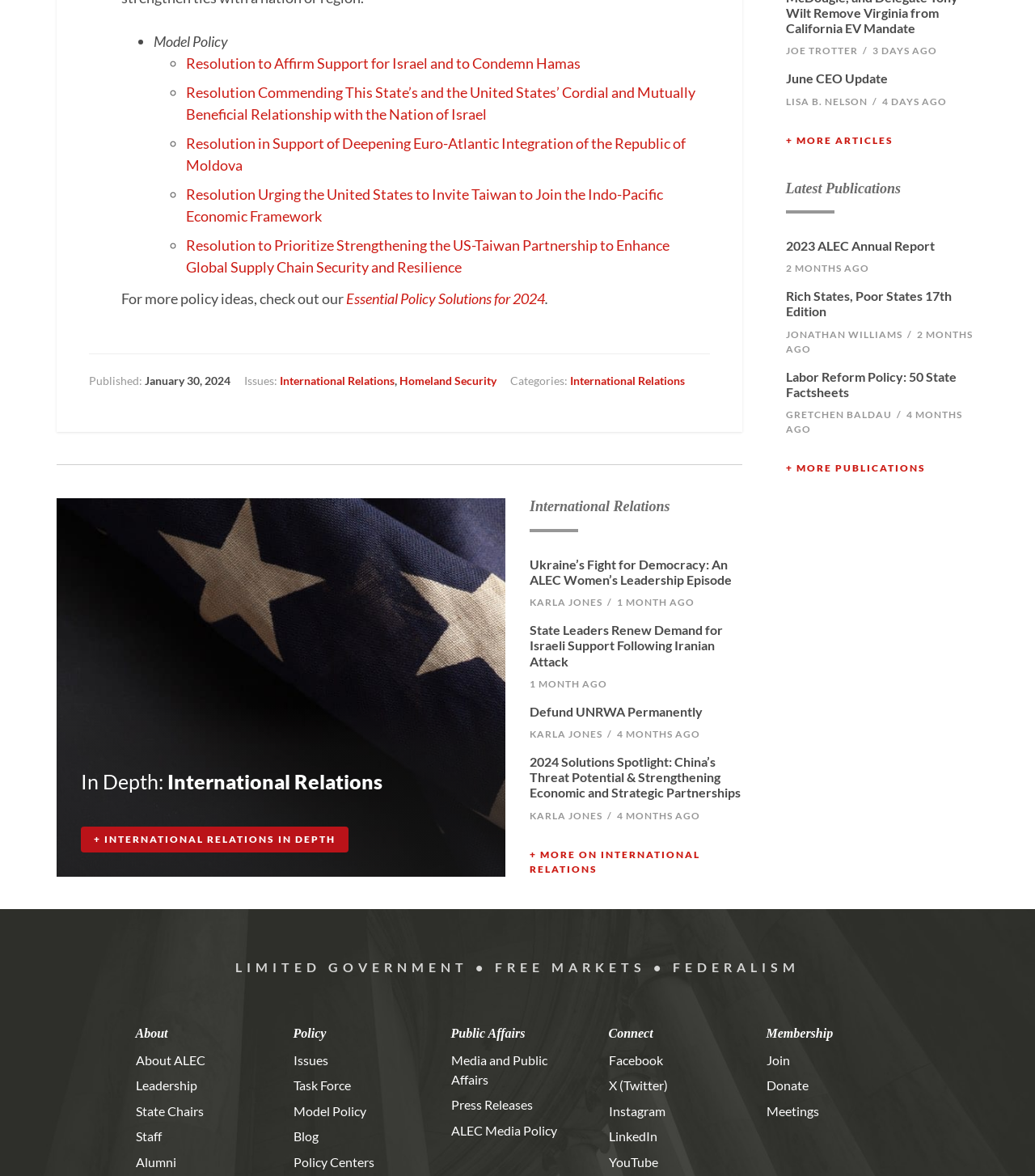Please determine the bounding box coordinates of the element's region to click in order to carry out the following instruction: "Read the article 'Ukraine’s Fight for Democracy: An ALEC Women’s Leadership Episode'". The coordinates should be four float numbers between 0 and 1, i.e., [left, top, right, bottom].

[0.512, 0.473, 0.707, 0.499]